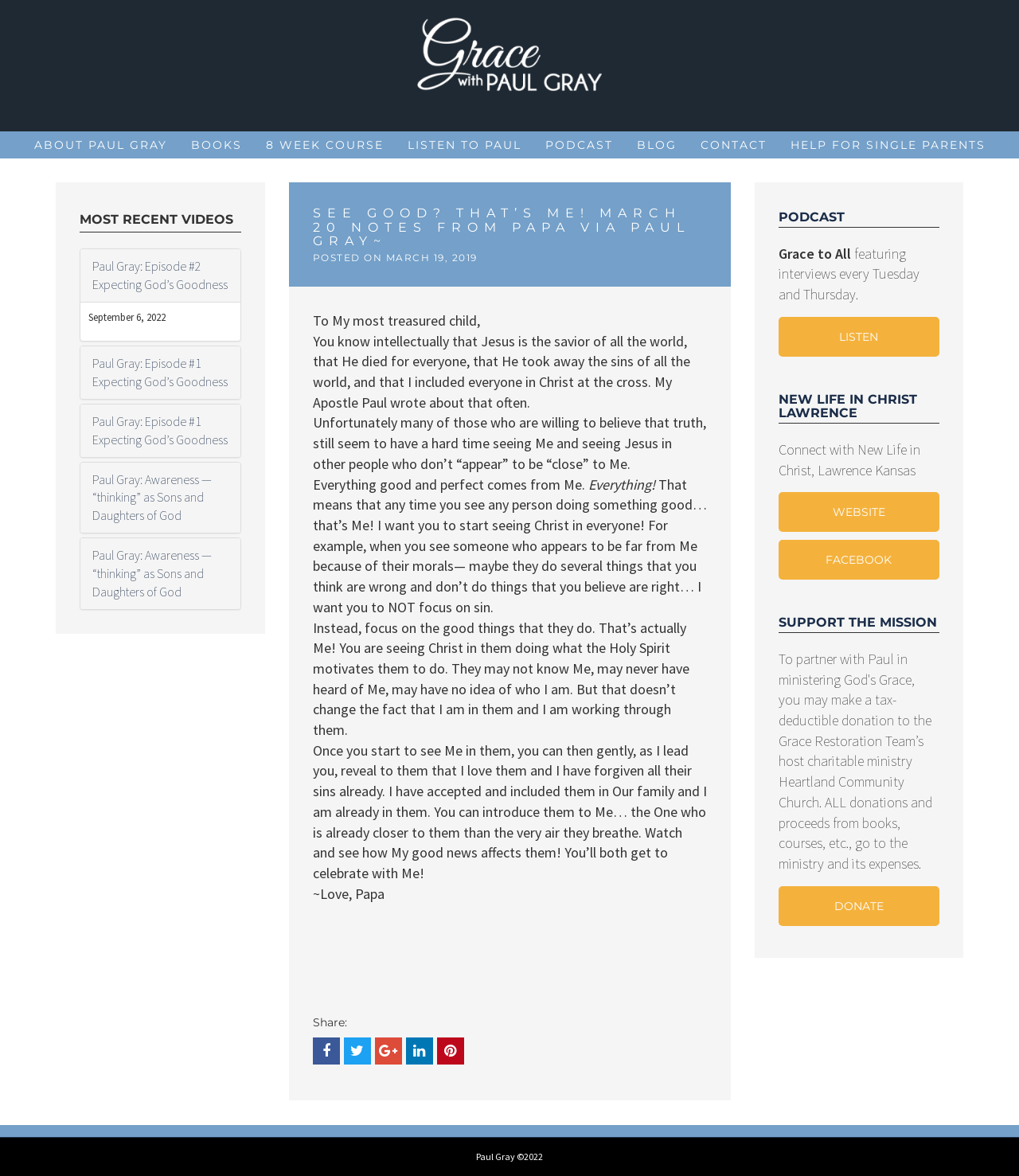Examine the screenshot and answer the question in as much detail as possible: What is the bounding box coordinate of the region that contains the text 'LISTEN TO PAUL'?

I found the answer by looking at the link 'LISTEN TO PAUL' and its corresponding bounding box coordinates, which are [0.4, 0.112, 0.511, 0.135].